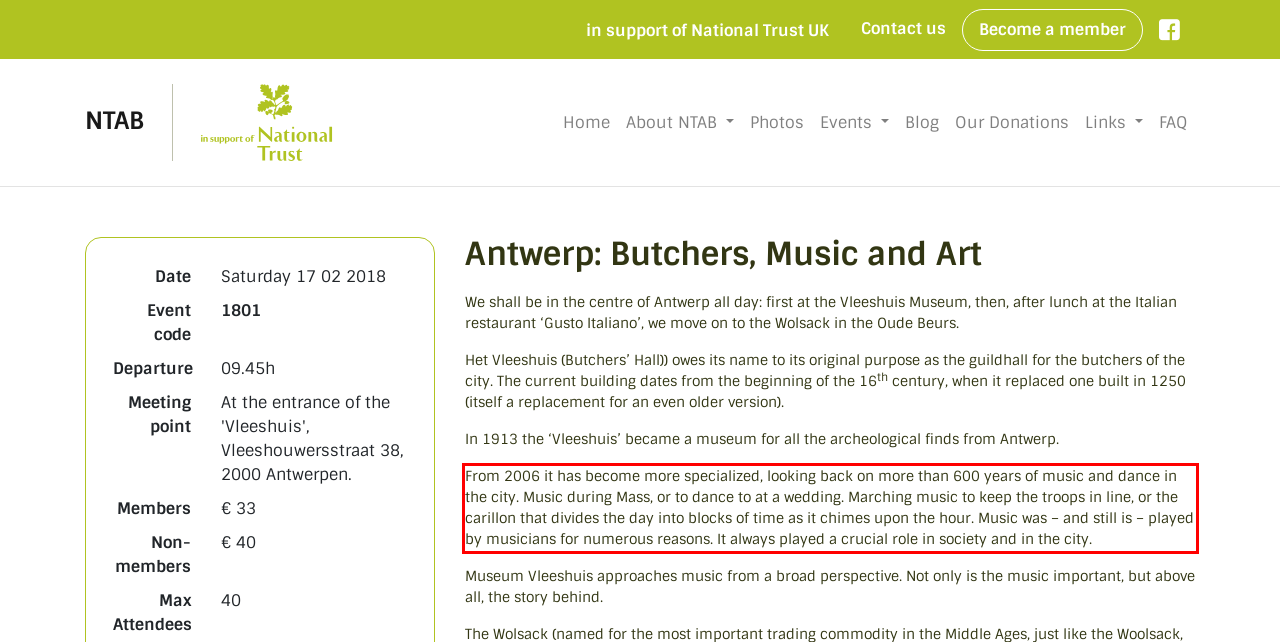Analyze the red bounding box in the provided webpage screenshot and generate the text content contained within.

From 2006 it has become more specialized, looking back on more than 600 years of music and dance in the city. Music during Mass, or to dance to at a wedding. Marching music to keep the troops in line, or the carillon that divides the day into blocks of time as it chimes upon the hour. Music was – and still is – played by musicians for numerous reasons. It always played a crucial role in society and in the city.